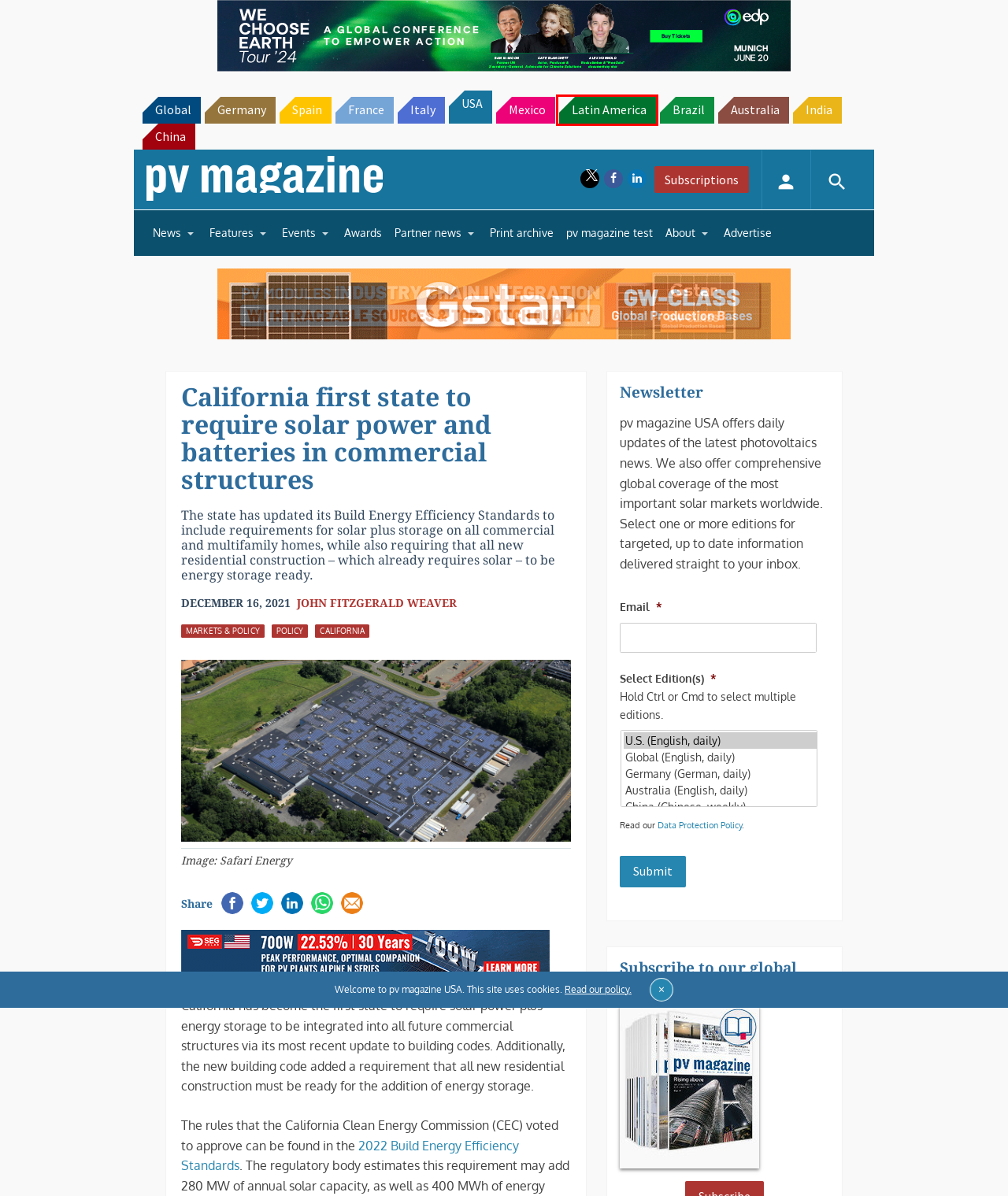Review the screenshot of a webpage which includes a red bounding box around an element. Select the description that best fits the new webpage once the element in the bounding box is clicked. Here are the candidates:
A. pv magazine Awards – pv magazine International
B. pv magazine China – 太阳能市场和技术
C. Advertise – pv magazine USA
D. pv magazine Global – Data Privacy Policy – pv magazine Privacy
E. pv magazine Latin America – Mercados y tecnología de energía solar
F. pv magazine Shop – Shop for Print and Digital Subscriptions and Single Issues
G. pv magazine Mexico – Mercados y tecnología de energía solar
H. pv magazine France – Photovoltaic Markets and Technology

E